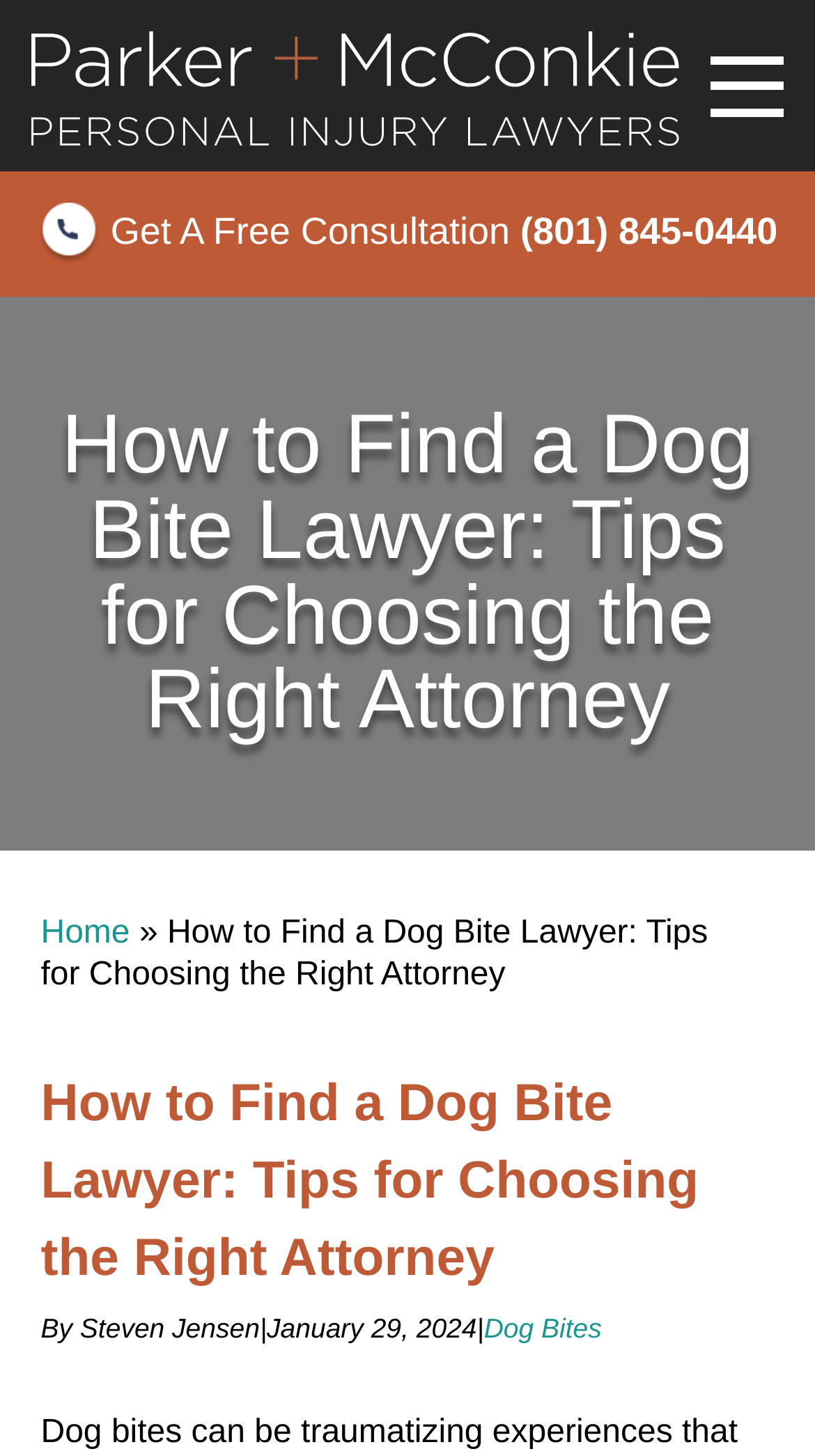Find and extract the text of the primary heading on the webpage.

How to Find a Dog Bite Lawyer: Tips for Choosing the Right Attorney